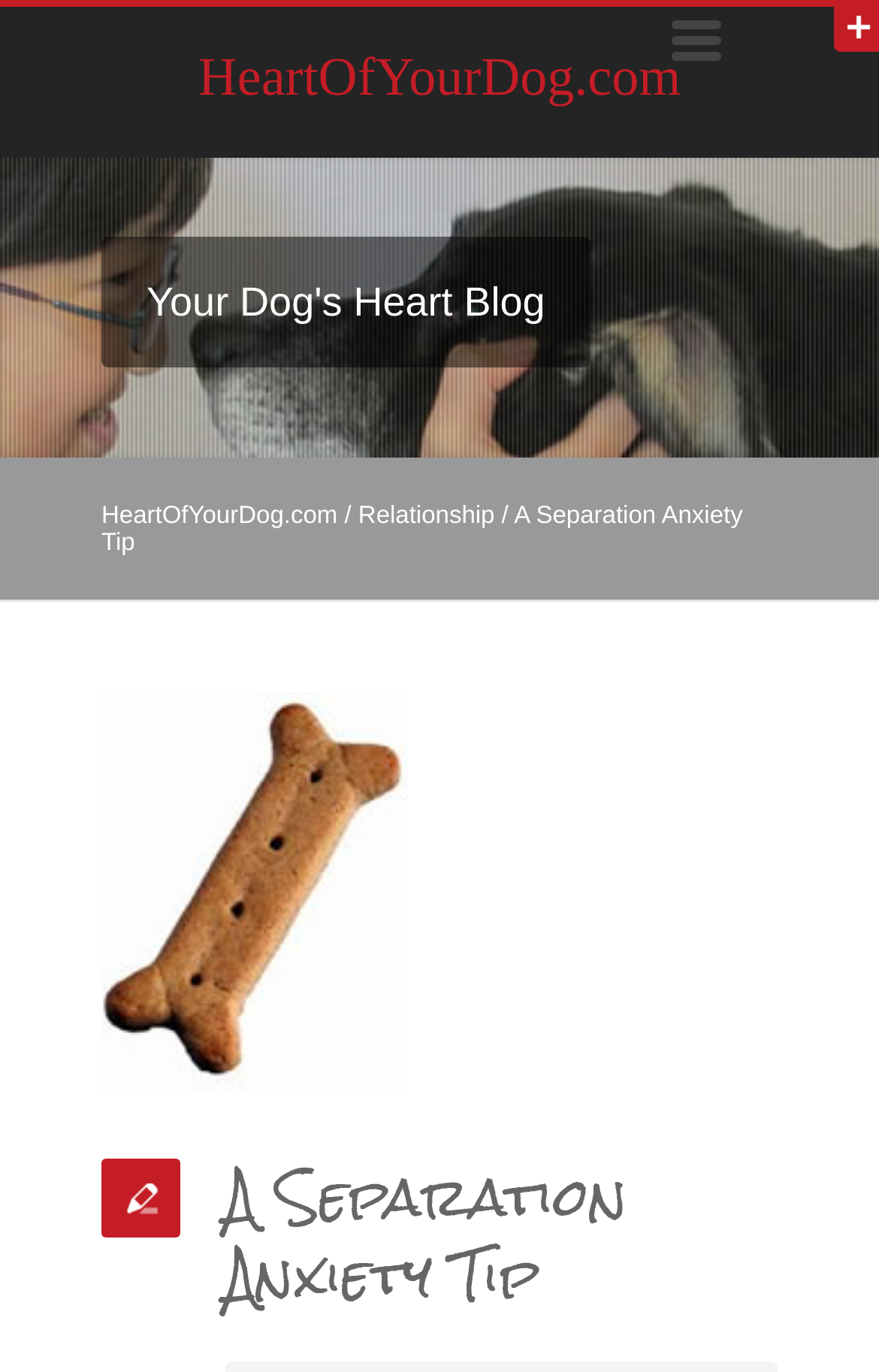Articulate a detailed summary of the webpage's content and design.

The webpage is about HeartOfYourDog.com, a website focused on providing a separation anxiety tip. At the top-left corner, there is a prominent link to the website's homepage, "HeartOfYourDog.com". Below this link, there is a navigation menu with three links: "HeartOfYourDog.com" again, a slash symbol, and "Relationship". 

To the right of the navigation menu, there is a title "A Separation Anxiety Tip" in a larger font size. Below this title, there is a large image of a biscuit, which is also a link. The image takes up most of the width of the page. 

At the bottom of the page, there is a heading "A Separation Anxiety Tip" again, and a small link at the top-right corner of the page. There are a total of 5 links on the page, including the image link. The overall content of the page is centered around providing a tip for separation anxiety in dogs.